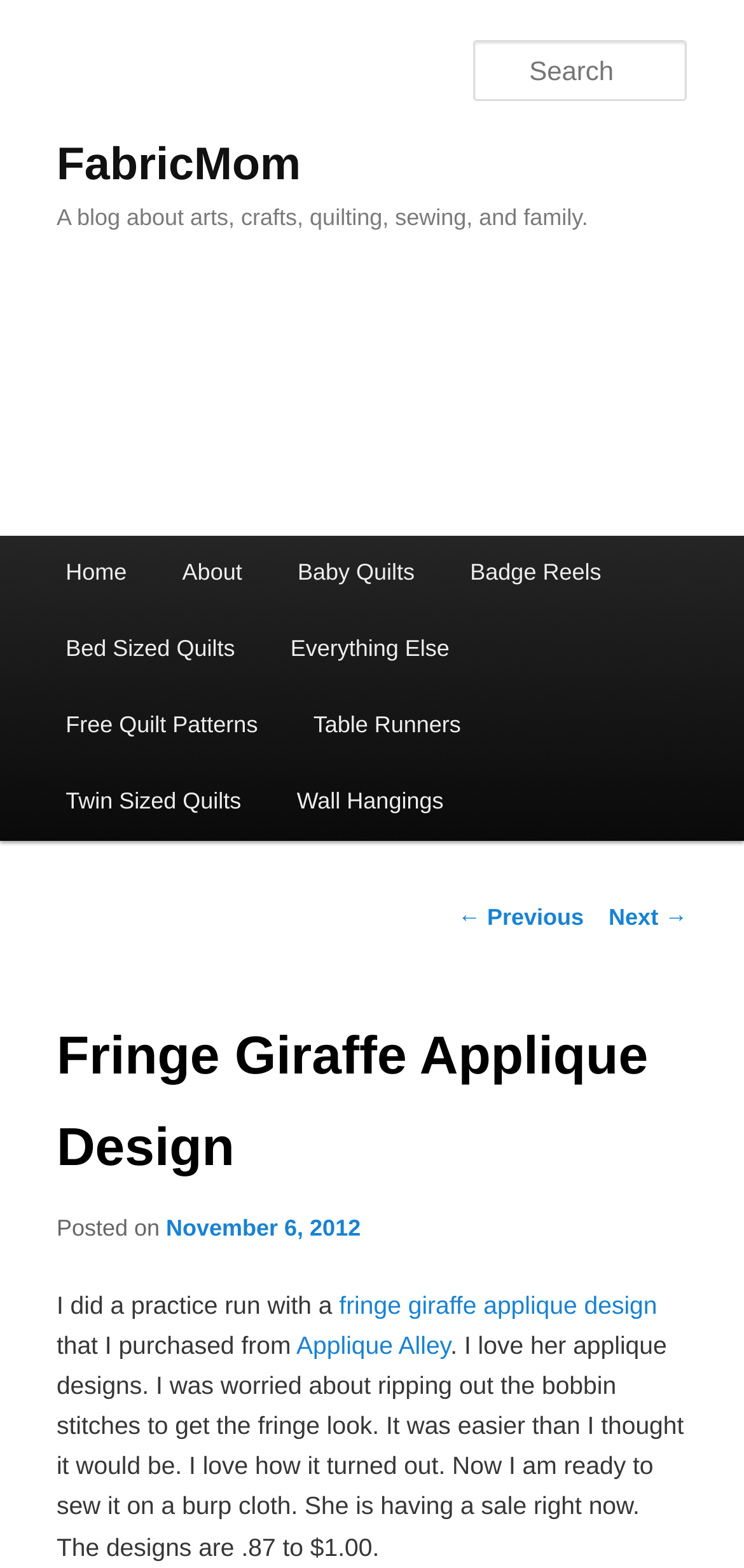Find and indicate the bounding box coordinates of the region you should select to follow the given instruction: "Search for something".

[0.637, 0.026, 0.924, 0.065]